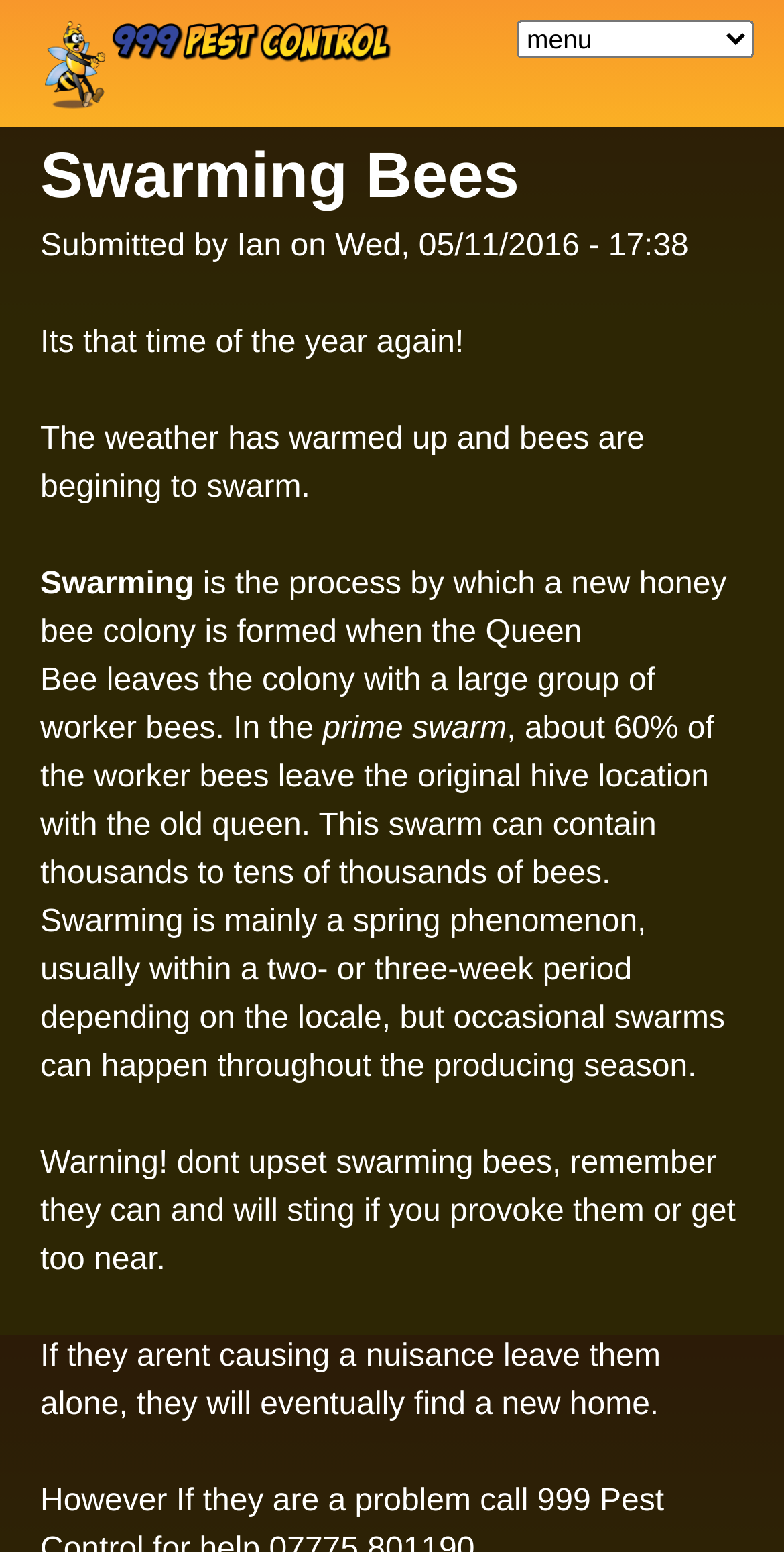What is swarming in the context of bees?
Look at the image and respond to the question as thoroughly as possible.

According to the webpage, swarming is the process by which a new honey bee colony is formed when the Queen Bee leaves the colony with a large group of worker bees.